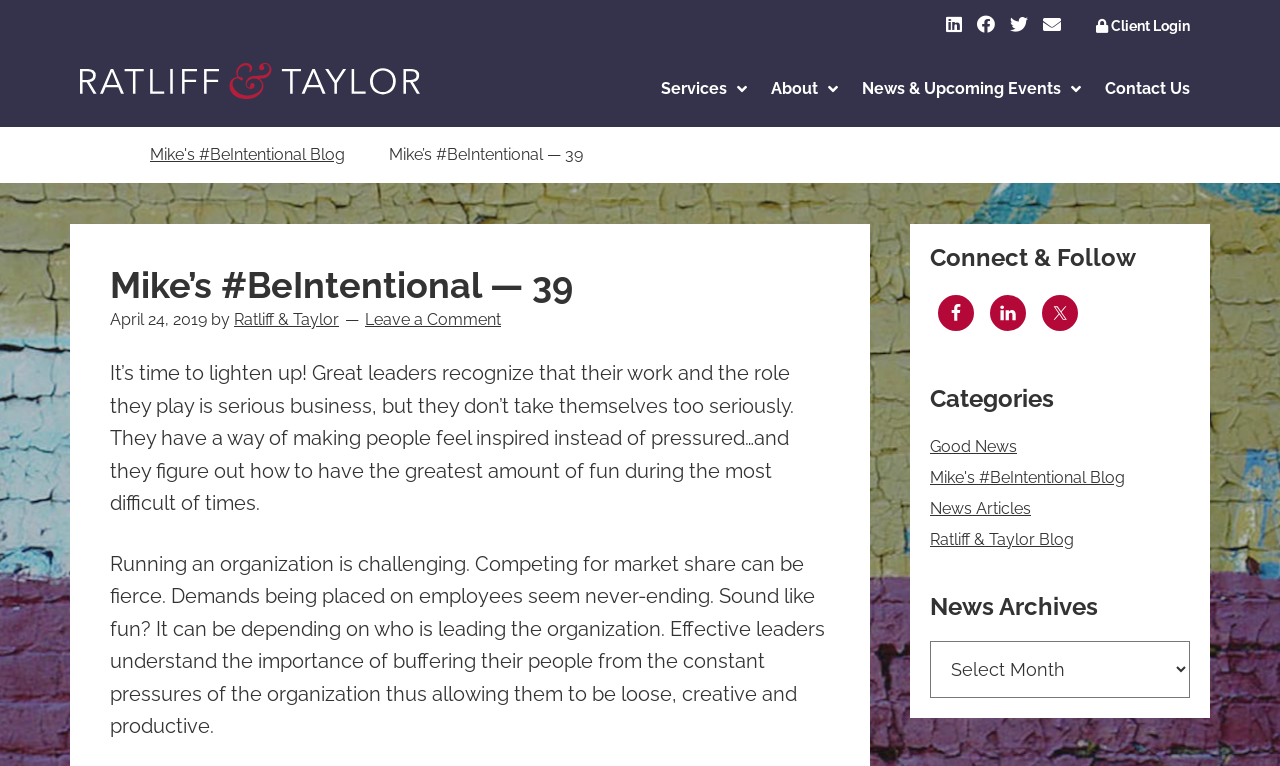Give a full account of the webpage's elements and their arrangement.

This webpage is a blog post titled "Mike's #BeIntentional — 39" by Ratliff & Taylor. At the top, there are several links to skip to main content, primary sidebar, and footer. Below these links, there are five social media icons, including Facebook, LinkedIn, Twitter, and two others, aligned horizontally across the top of the page.

The main content area is divided into two sections. On the left, there is a header section with the title "Mike's #BeIntentional — 39" and a time stamp "April 24, 2019". Below the title, there is a paragraph of text that discusses the importance of leaders not taking themselves too seriously and finding ways to have fun during difficult times. This is followed by another paragraph that talks about the challenges of running an organization and the importance of effective leaders buffering their people from pressure.

On the right side of the page, there is a primary sidebar with several sections. The top section is titled "Connect & Follow" and contains links to Facebook, LinkedIn, and Twitter, each with an accompanying image. Below this, there are sections for "Categories" and "News Archives". The "Categories" section contains links to "Good News", "Mike's #BeIntentional Blog", "News Articles", and "Ratliff & Taylor Blog". The "News Archives" section has a combobox that allows users to select a specific archive.

At the top right of the page, there is a link to "Client Login". The navigation menu at the top of the page includes links to "Ratliff & Taylor", "Services", "About", "News & Upcoming Events", and "Contact Us".